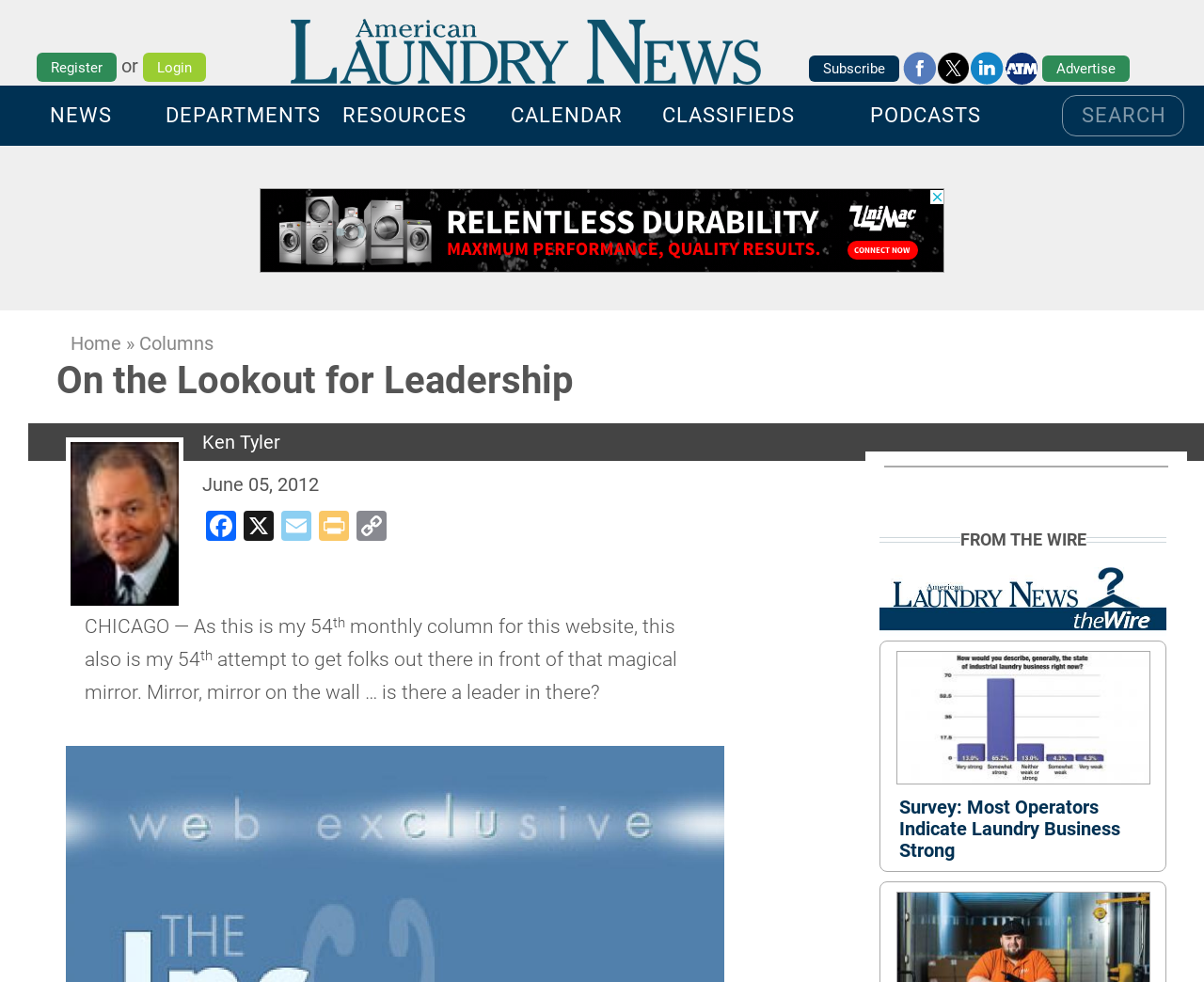Who is the author of the main article?
Please provide a single word or phrase based on the screenshot.

Ken Tyler